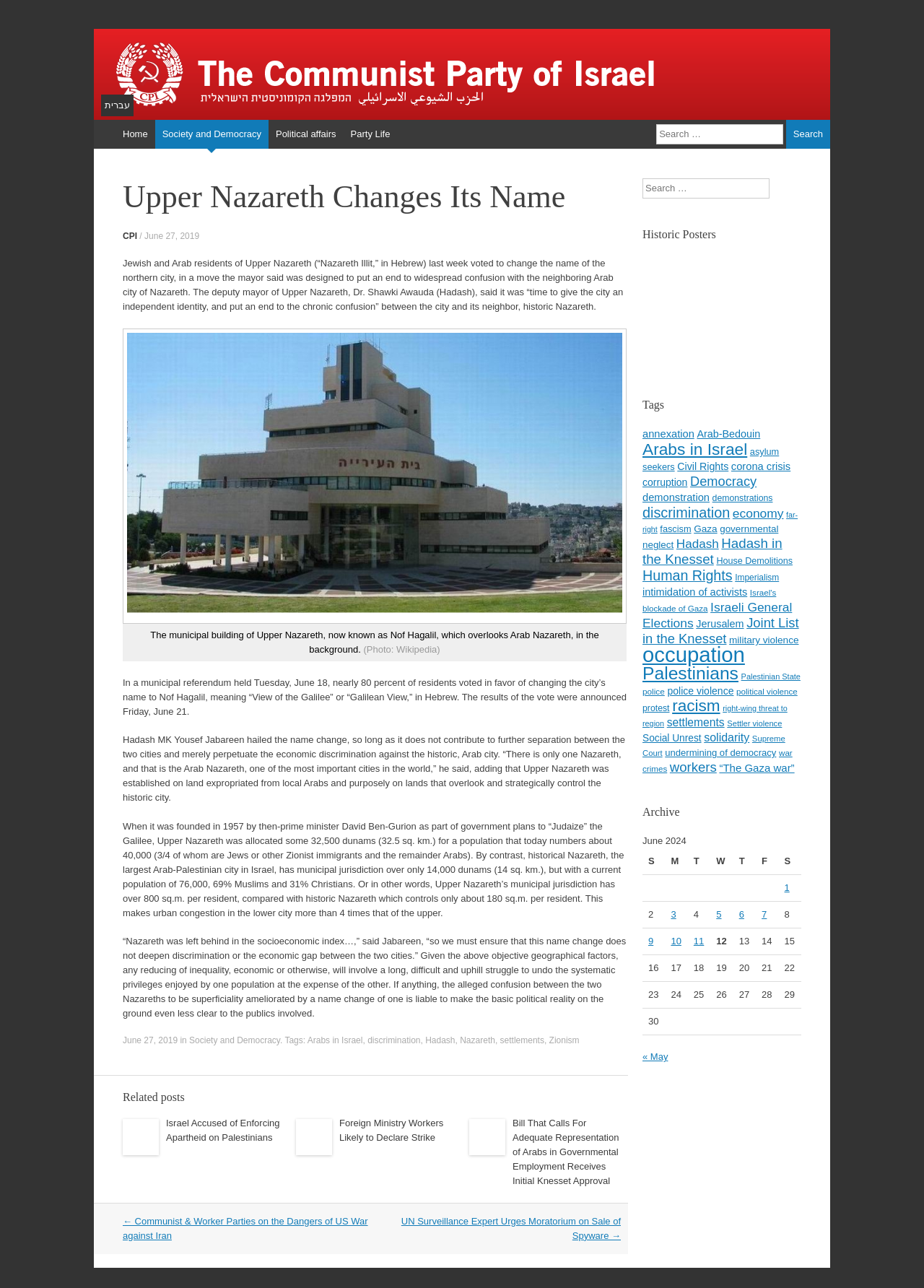Provide a single word or phrase to answer the given question: 
What is the name of the city that changed its name?

Upper Nazareth